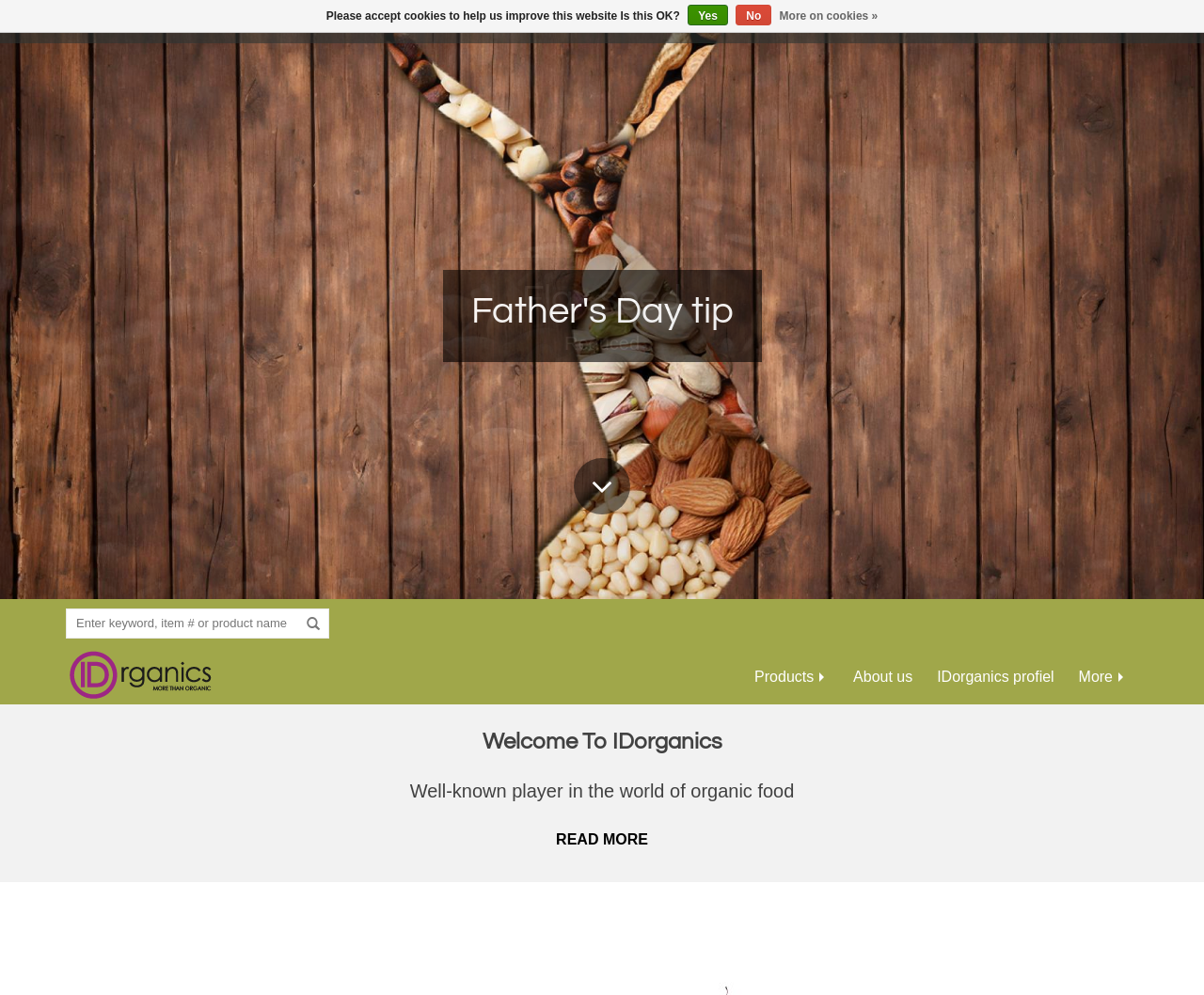What is the language of the webpage?
From the image, respond with a single word or phrase.

English